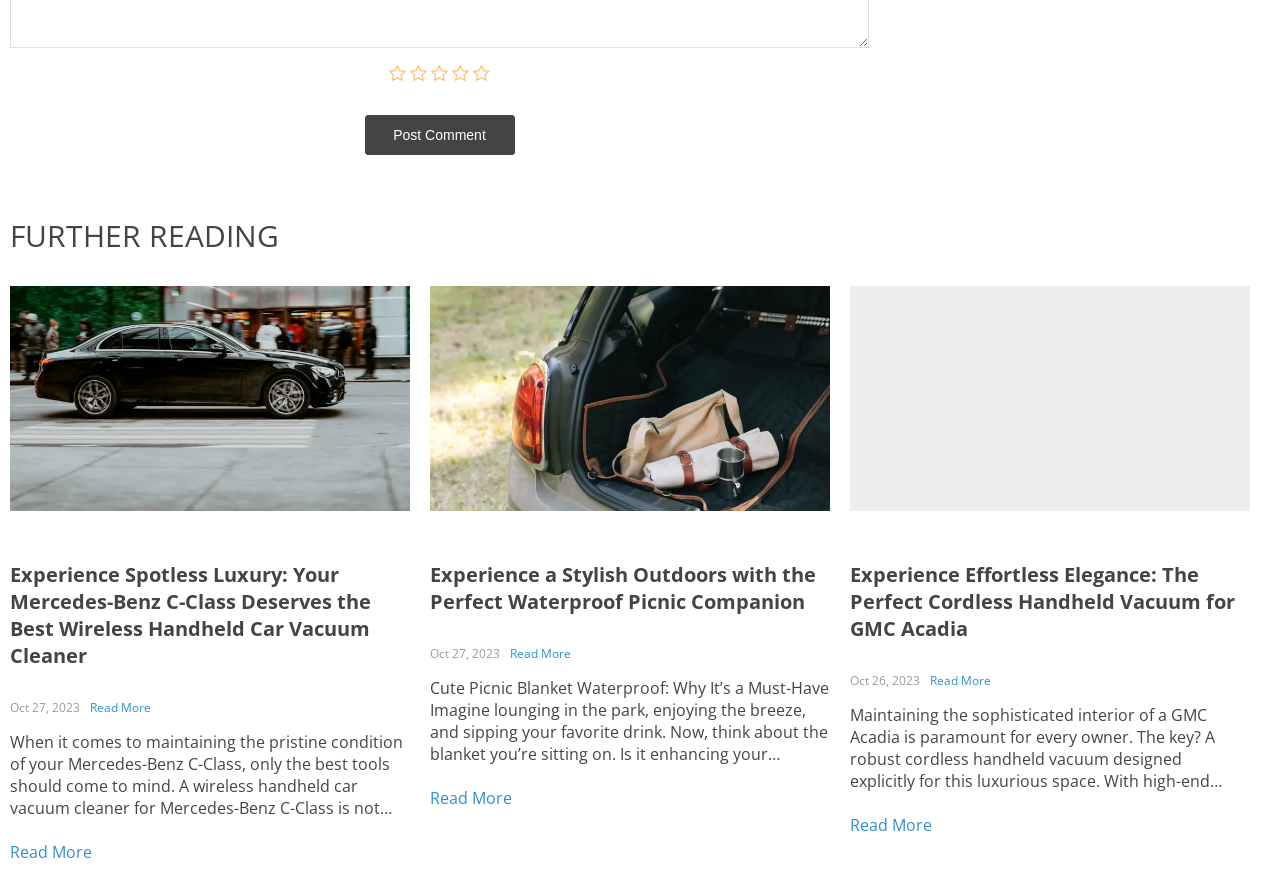What is the date of the first article?
Provide a detailed and extensive answer to the question.

I found the date by looking at the StaticText element with the text 'Oct 27, 2023' which is located above the first article.